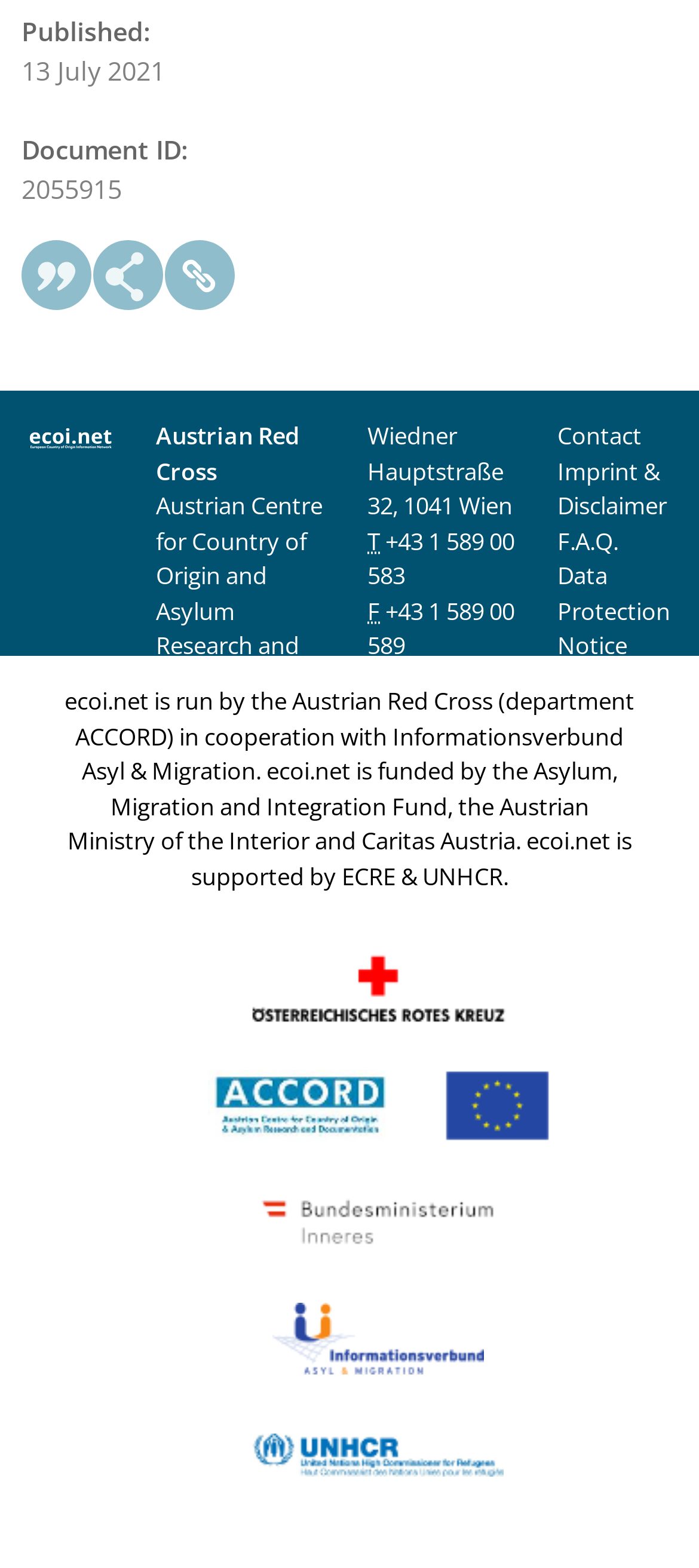Find the bounding box coordinates for the element that must be clicked to complete the instruction: "Click on 'Cite as'". The coordinates should be four float numbers between 0 and 1, indicated as [left, top, right, bottom].

[0.031, 0.153, 0.133, 0.198]